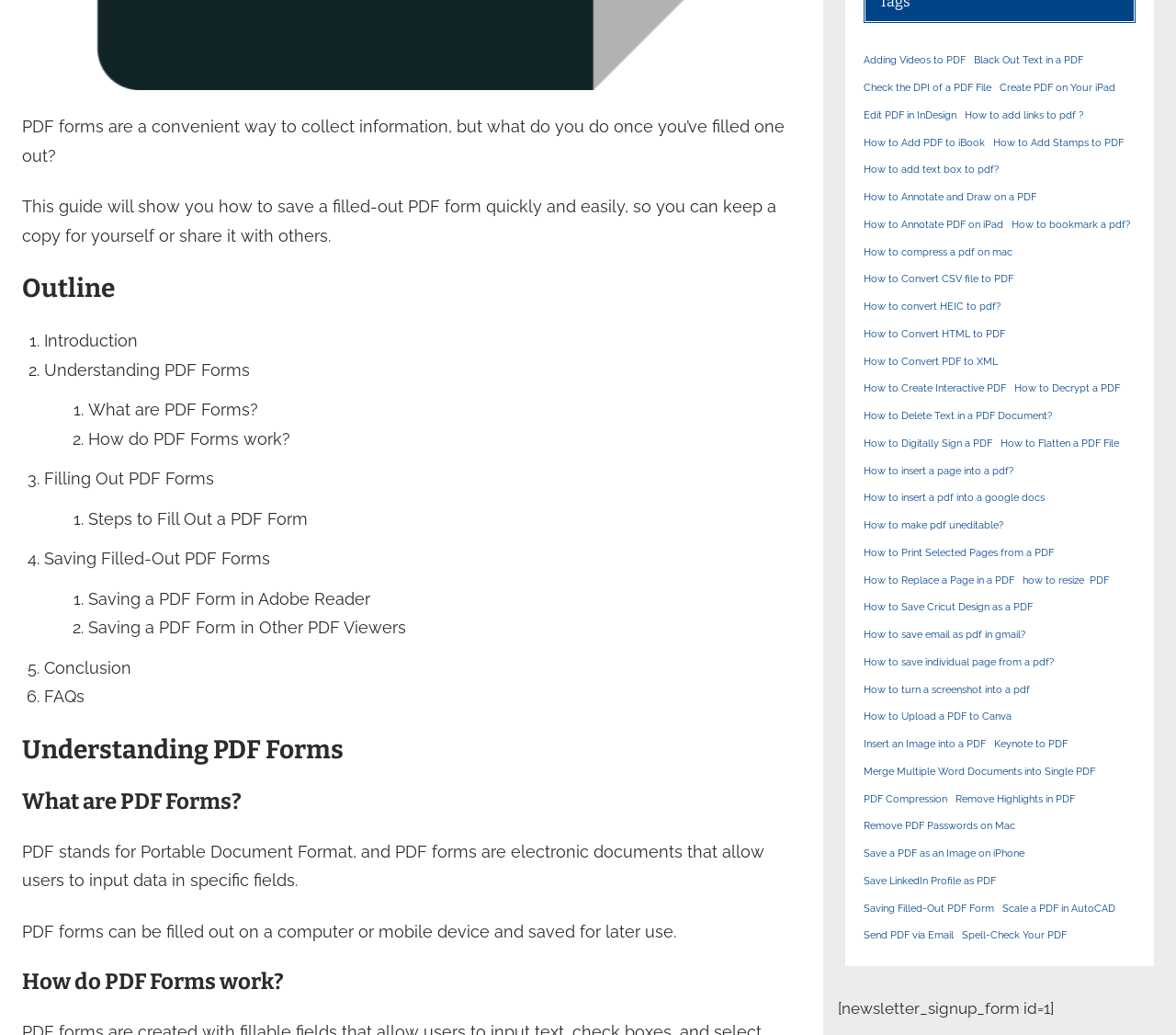Respond with a single word or phrase for the following question: 
What is the main topic of this webpage?

PDF forms